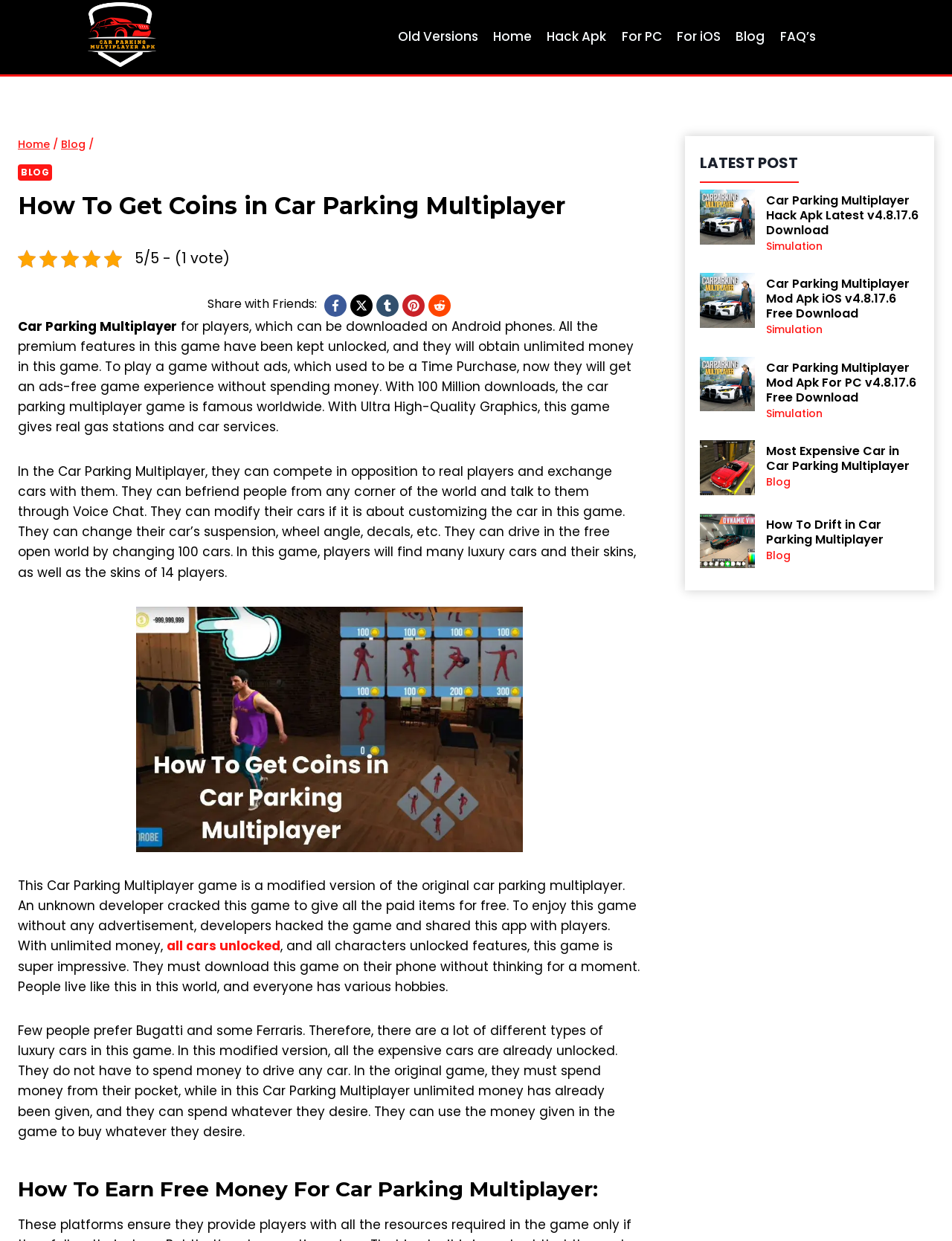Using the provided element description: "Home", identify the bounding box coordinates. The coordinates should be four floats between 0 and 1 in the order [left, top, right, bottom].

[0.019, 0.11, 0.052, 0.122]